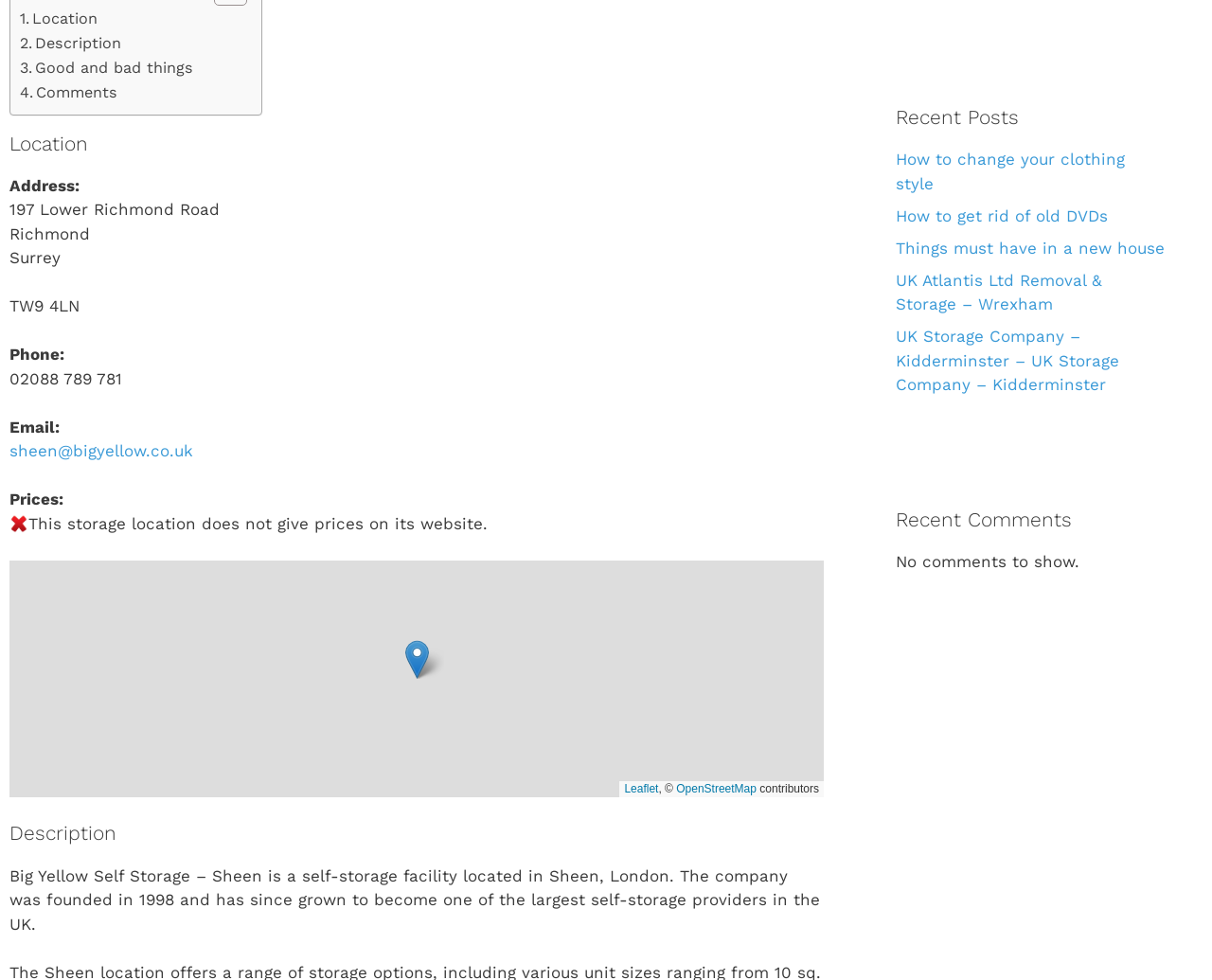Find the bounding box coordinates for the UI element whose description is: "Leaflet, © OpenStreetMap contributors". The coordinates should be four float numbers between 0 and 1, in the format [left, top, right, bottom].

[0.008, 0.572, 0.68, 0.813]